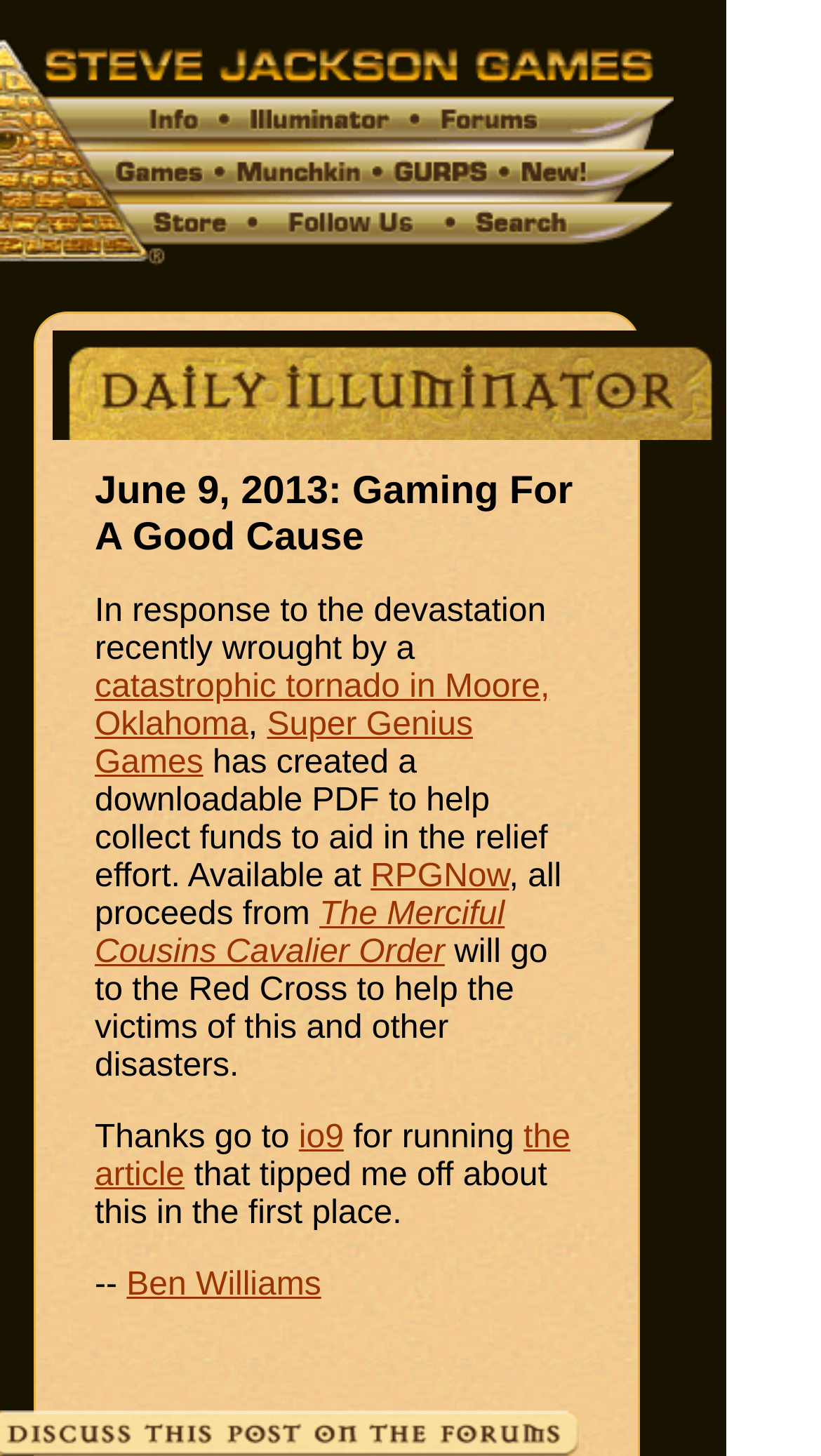Create a detailed narrative of the webpage’s visual and textual elements.

The webpage is about "Gaming For A Good Cause" and features a prominent image of Steve Jackson Games' site navigation at the top left corner. Next to it, there is another image. Below these images, there is a heading that reads "June 9, 2013: Gaming For A Good Cause". 

Under the heading, there is a block of text that describes a devastating tornado in Moore, Oklahoma, and how Super Genius Games has created a downloadable PDF to help collect funds for the relief effort. The text also mentions that the PDF is available at RPGNow, and all proceeds will go to the Red Cross to help the victims of this and other disasters.

On the right side of this block of text, there is a link to "The Merciful Cousins Cavalier Order". Below this text, there is another section that thanks io9 for running an article that tipped off the author about this charity event. This section also includes a link to the article.

At the very bottom of the page, there is a signature line that reads "-- Ben Williams". Overall, the webpage has a total of 2 images, 1 heading, 7 links, and 7 blocks of static text.